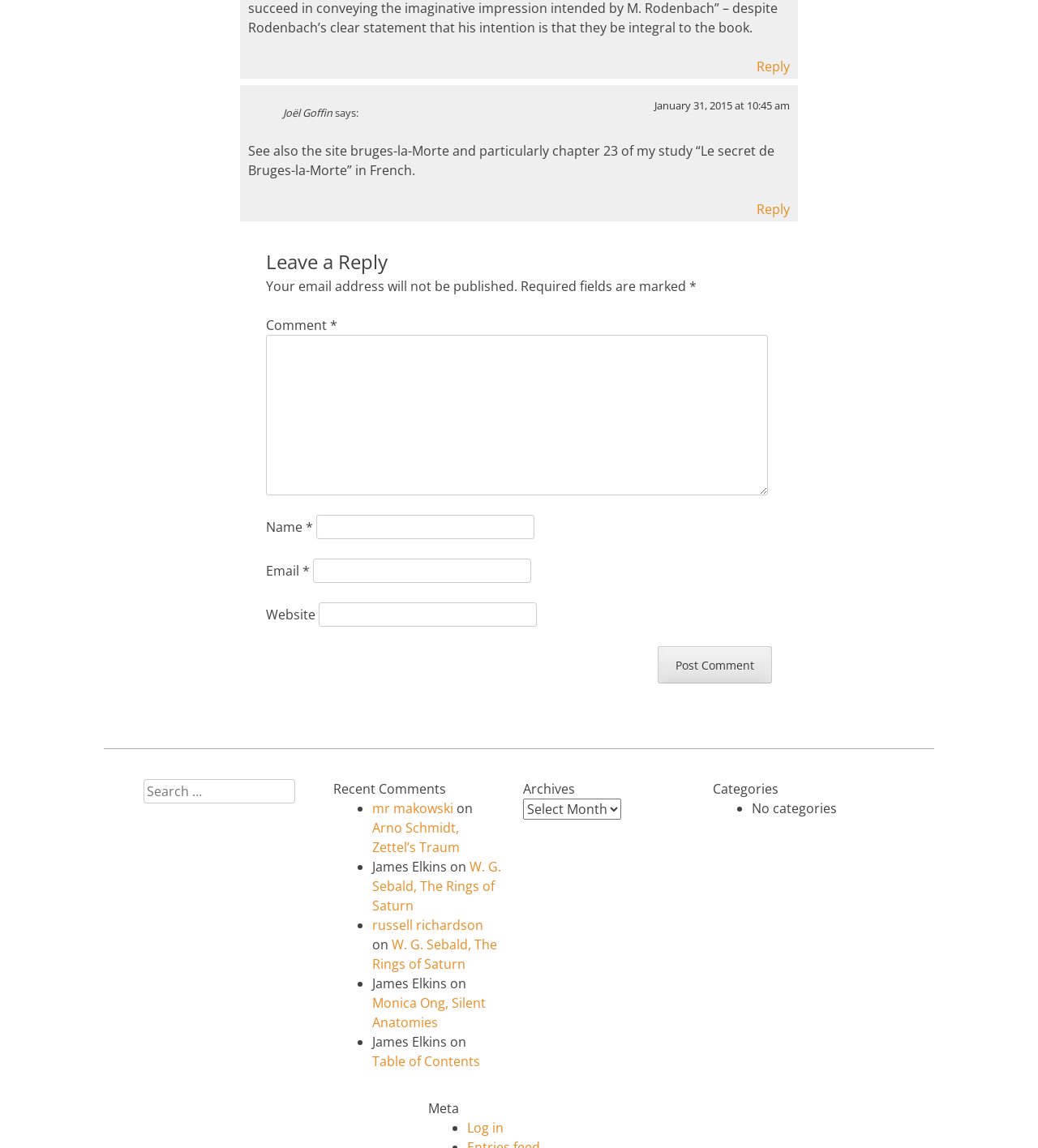Examine the image carefully and respond to the question with a detailed answer: 
What is the name of the author of the first comment?

I looked at the 'Recent Comments' section and found the first comment with the link 'Joël Goffin', which indicates the author's name.